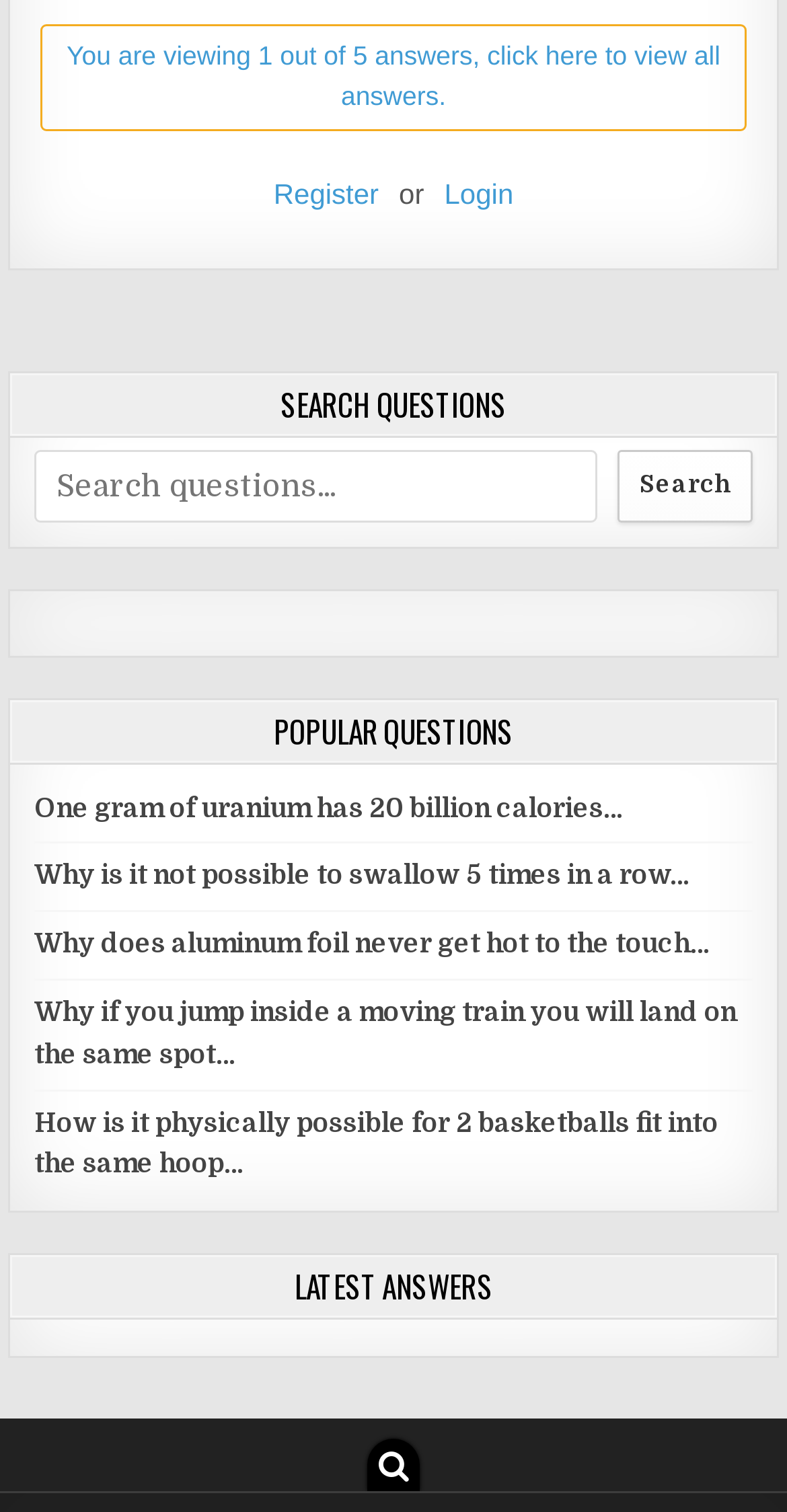Please identify the bounding box coordinates of the region to click in order to complete the given instruction: "Login". The coordinates should be four float numbers between 0 and 1, i.e., [left, top, right, bottom].

[0.565, 0.118, 0.652, 0.139]